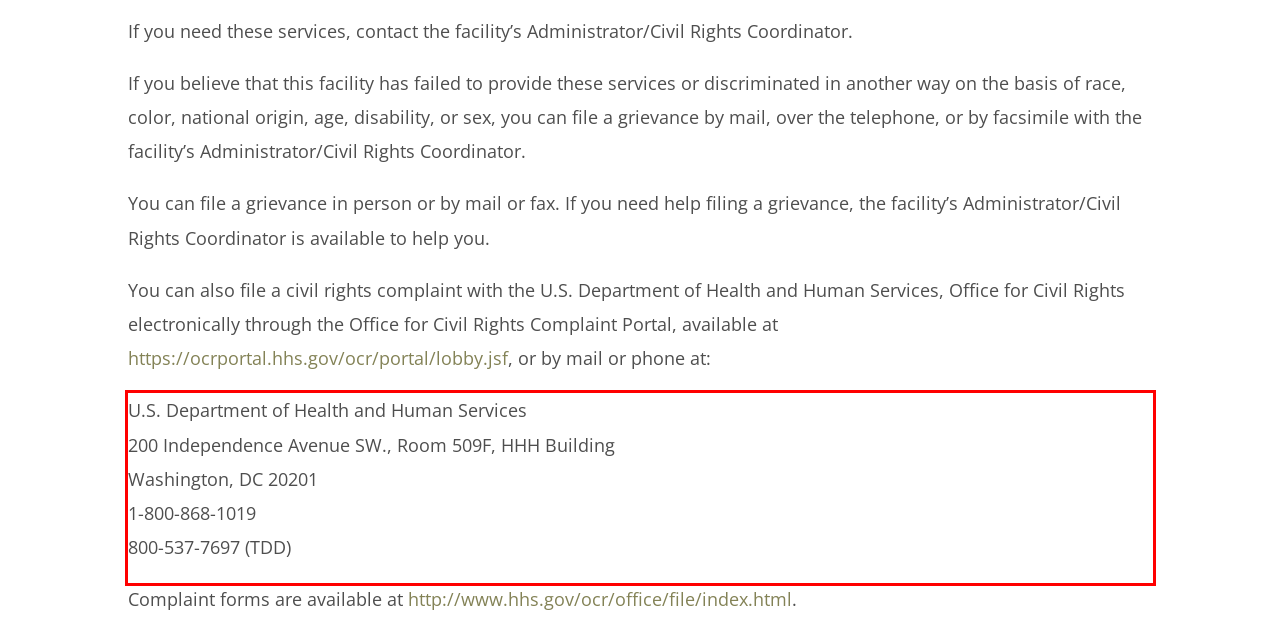From the given screenshot of a webpage, identify the red bounding box and extract the text content within it.

U.S. Department of Health and Human Services 200 Independence Avenue SW., Room 509F, HHH Building Washington, DC 20201 1-800-868-1019 800-537-7697 (TDD)